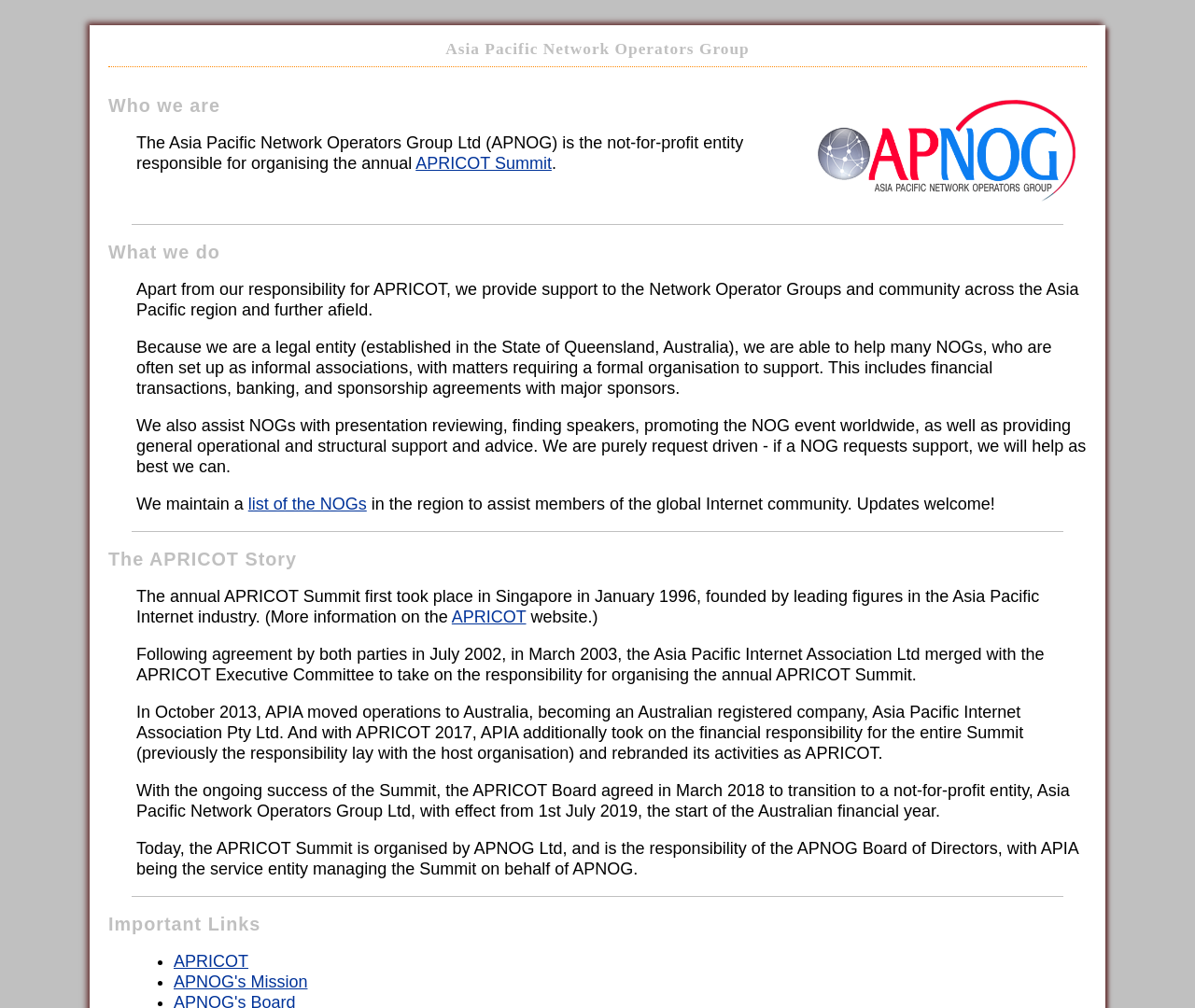Return the bounding box coordinates of the UI element that corresponds to this description: "list of the NOGs". The coordinates must be given as four float numbers in the range of 0 and 1, [left, top, right, bottom].

[0.208, 0.491, 0.307, 0.51]